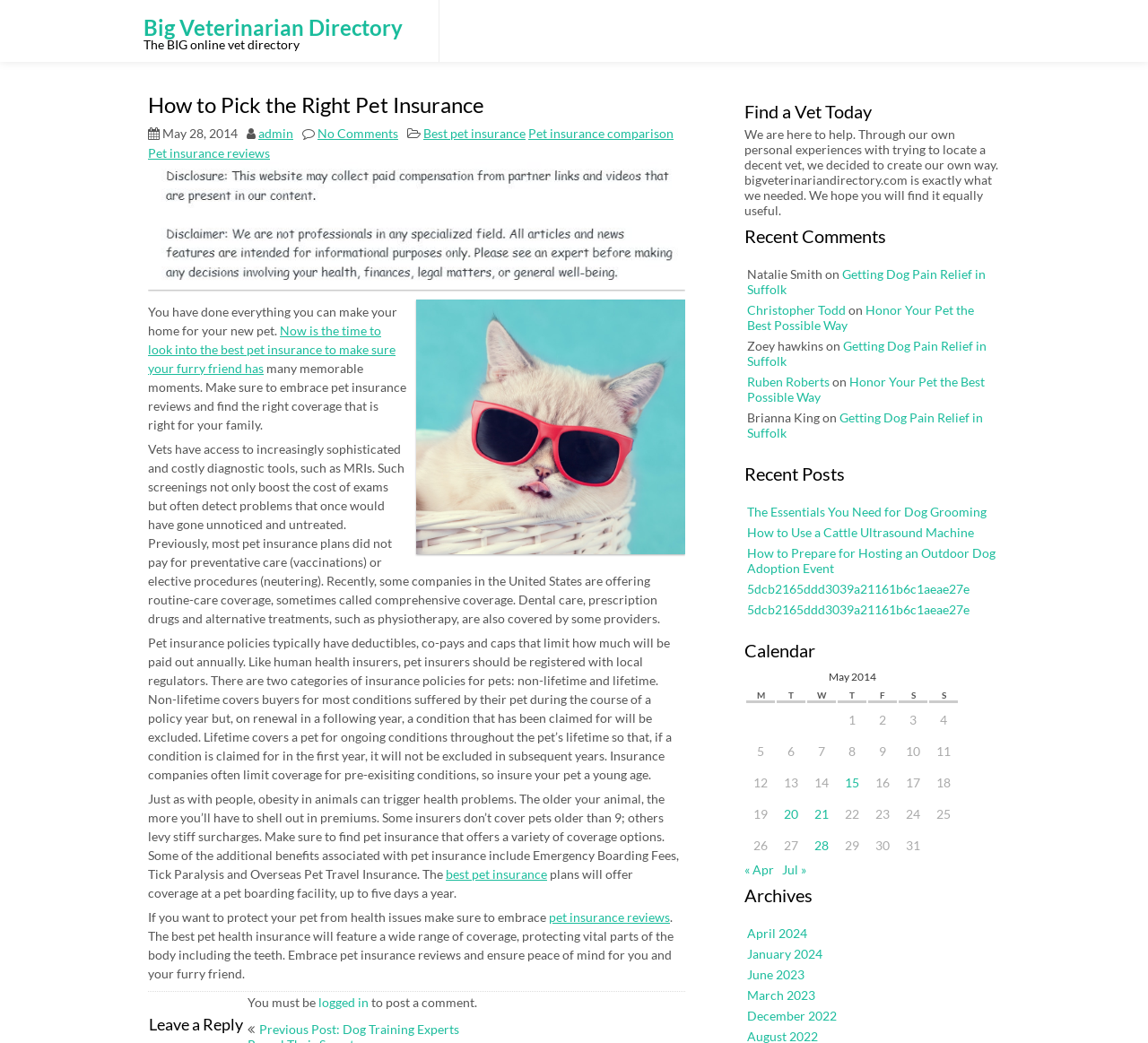Refer to the image and answer the question with as much detail as possible: What is the benefit of insuring pets at a young age?

The article suggests that insuring pets at a young age can result in lower premiums, as older pets are more likely to have pre-existing conditions that may not be covered by insurance.